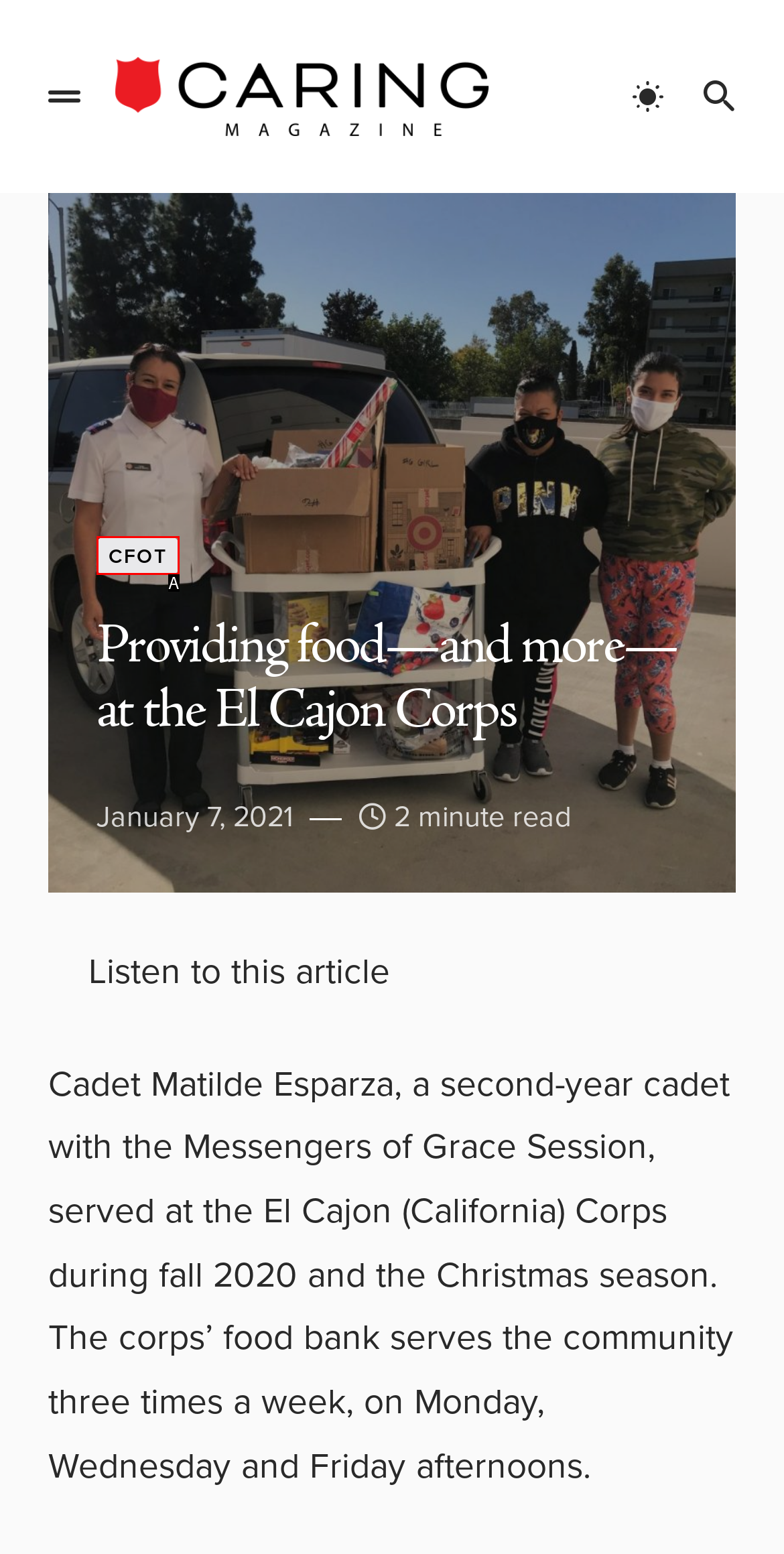Find the option that best fits the description: CFOT. Answer with the letter of the option.

A